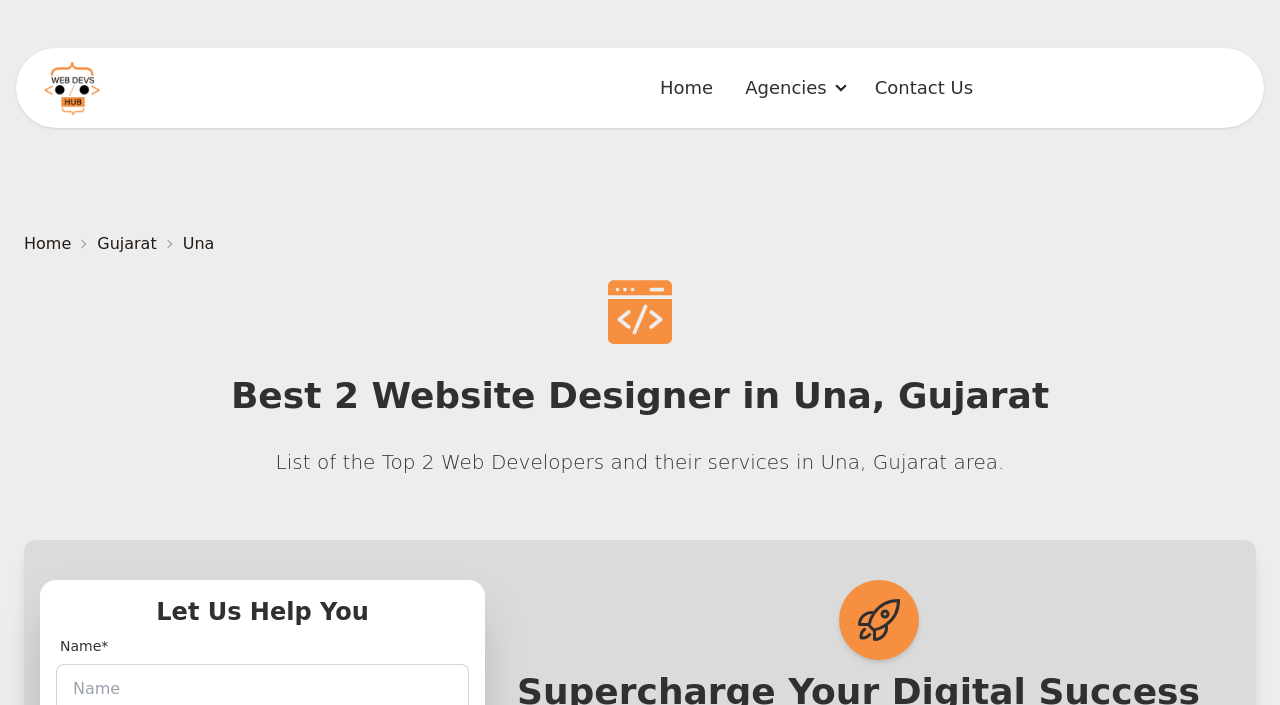Answer the question in a single word or phrase:
What is the location of the top web design agencies?

Una, Gujarat